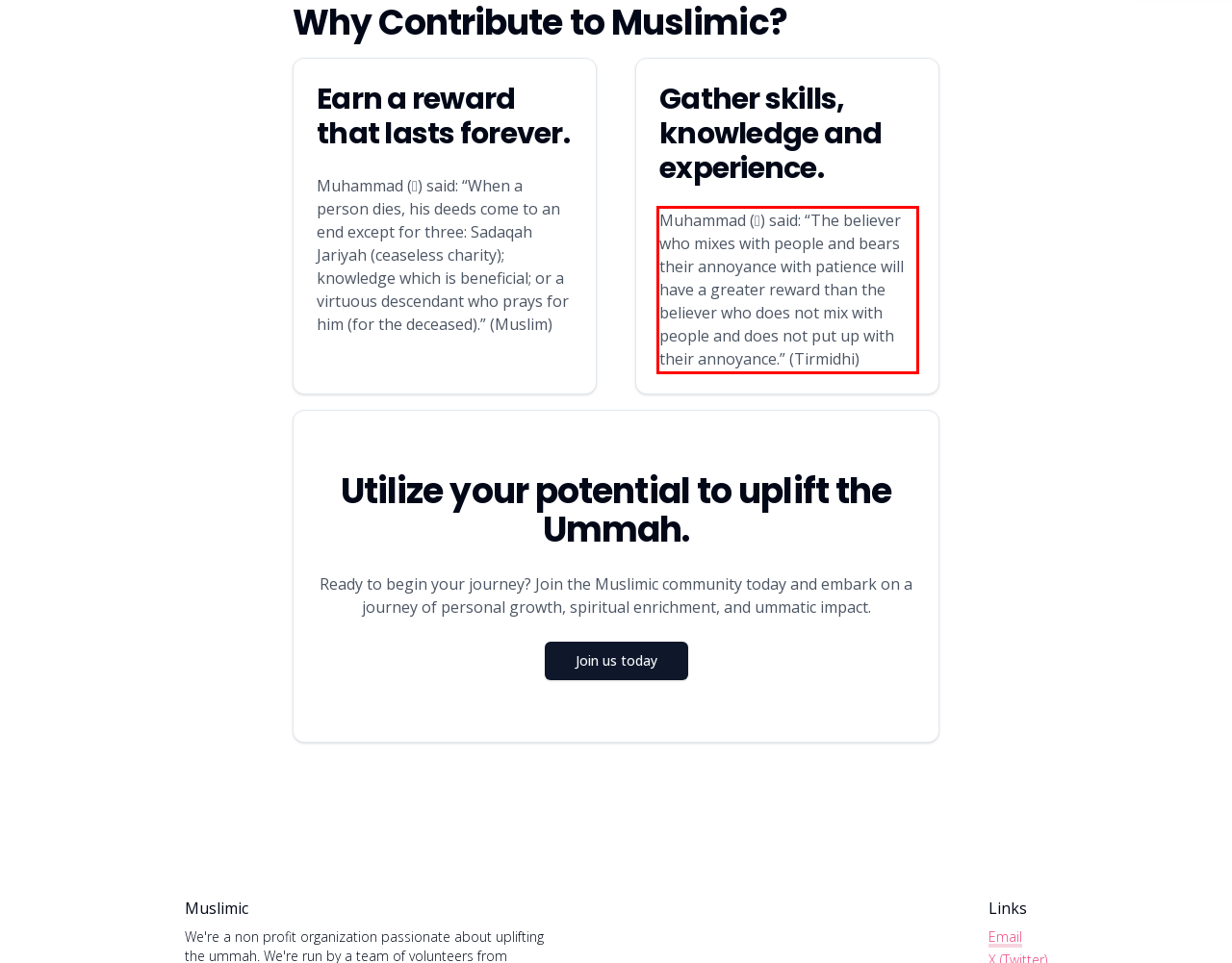Please examine the screenshot of the webpage and read the text present within the red rectangle bounding box.

Muhammad (ﷺ) said: “The believer who mixes with people and bears their annoyance with patience will have a greater reward than the believer who does not mix with people and does not put up with their annoyance.” (Tirmidhi)